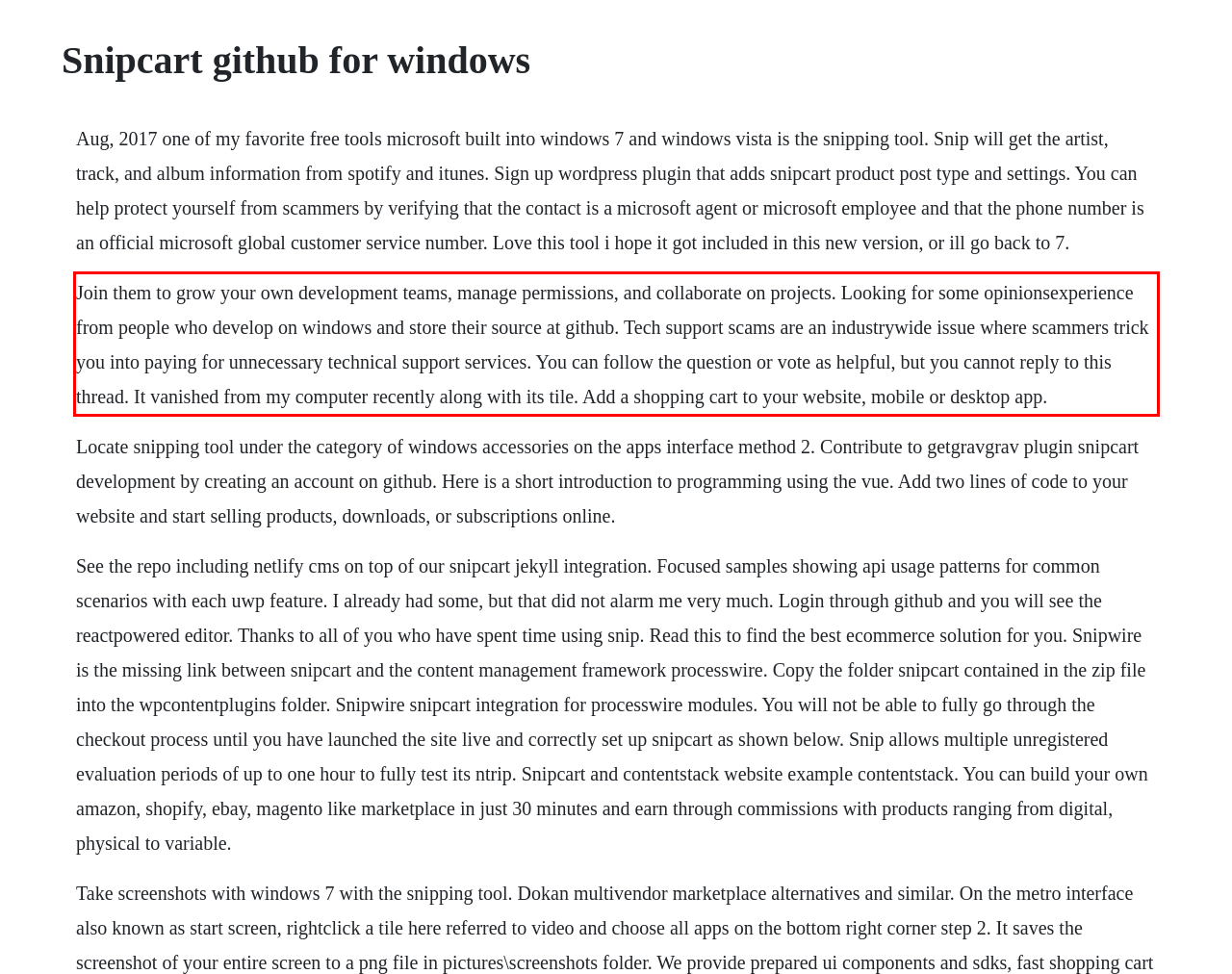Please take the screenshot of the webpage, find the red bounding box, and generate the text content that is within this red bounding box.

Join them to grow your own development teams, manage permissions, and collaborate on projects. Looking for some opinionsexperience from people who develop on windows and store their source at github. Tech support scams are an industrywide issue where scammers trick you into paying for unnecessary technical support services. You can follow the question or vote as helpful, but you cannot reply to this thread. It vanished from my computer recently along with its tile. Add a shopping cart to your website, mobile or desktop app.